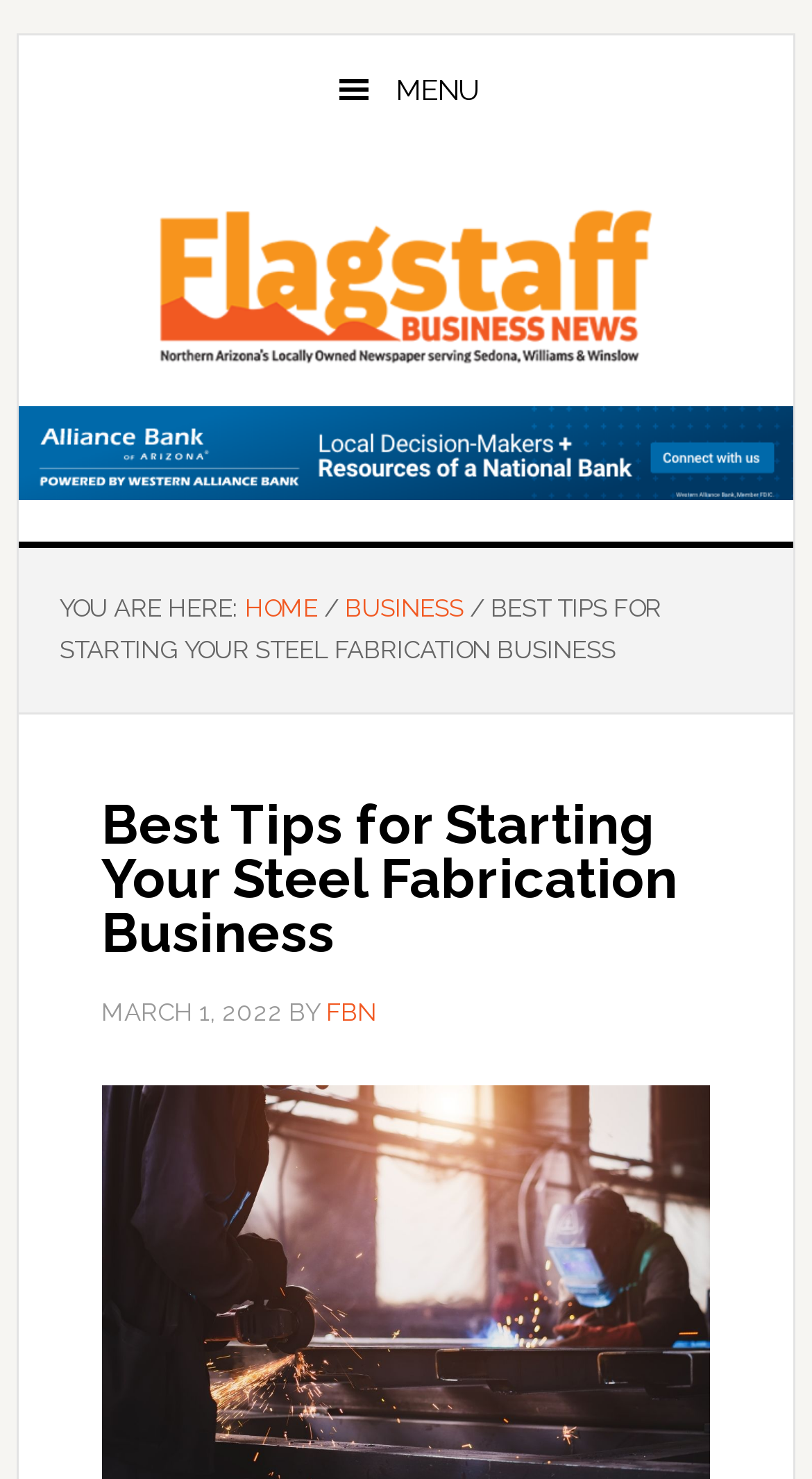Give a detailed overview of the webpage's appearance and contents.

The webpage is about providing tips for starting a steel fabrication business. At the top left corner, there are three links to skip to main content, primary sidebar, and footer. Next to these links, a button with a menu icon is located. 

Below the menu button, the title "FLAGSTAFF BUSINESS NEWS" is displayed, followed by a logo image. A breadcrumb navigation bar is situated below the logo, showing the current location as "HOME > BUSINESS > BEST TIPS FOR STARTING YOUR STEEL FABRICATION BUSINESS". 

The main content area is headed by a large title "Best Tips for Starting Your Steel Fabrication Business", which is accompanied by the date "MARCH 1, 2022" and the author "FBN" on the right side.